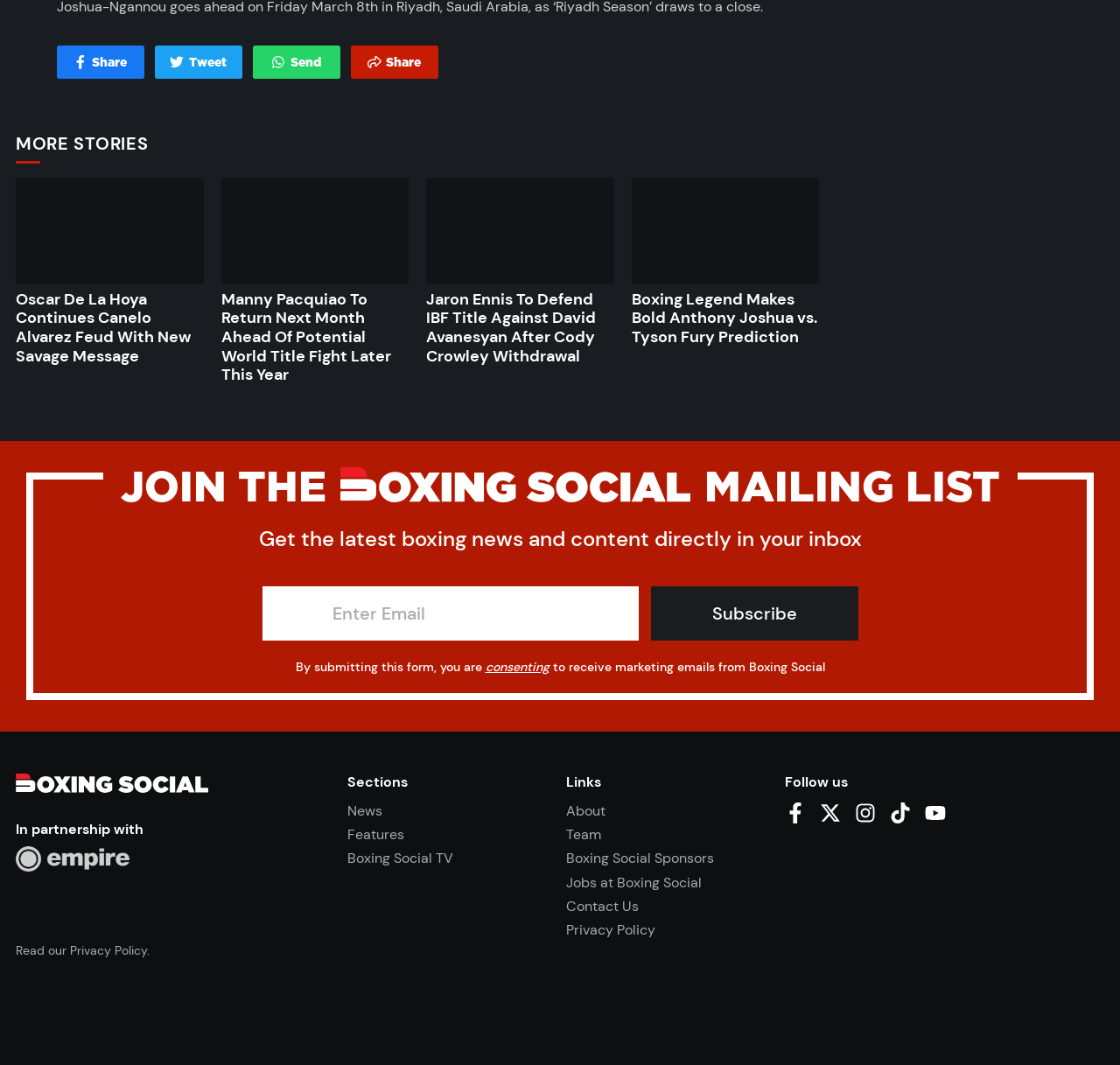What can be done with the 'Subscribe' button?
Respond to the question with a single word or phrase according to the image.

Subscribe to mailing list